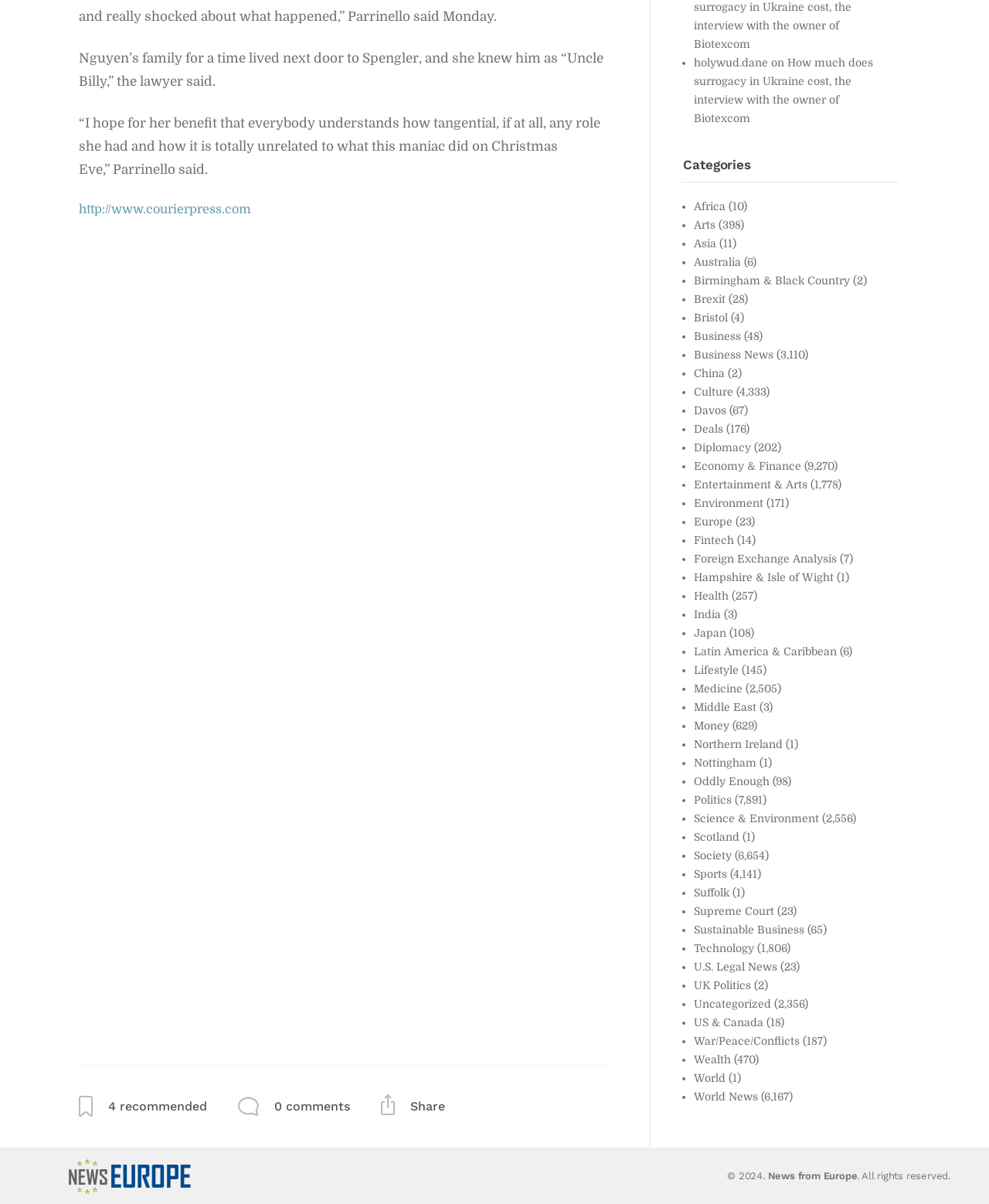What is the purpose of the 'Share' button?
Answer briefly with a single word or phrase based on the image.

To share the article